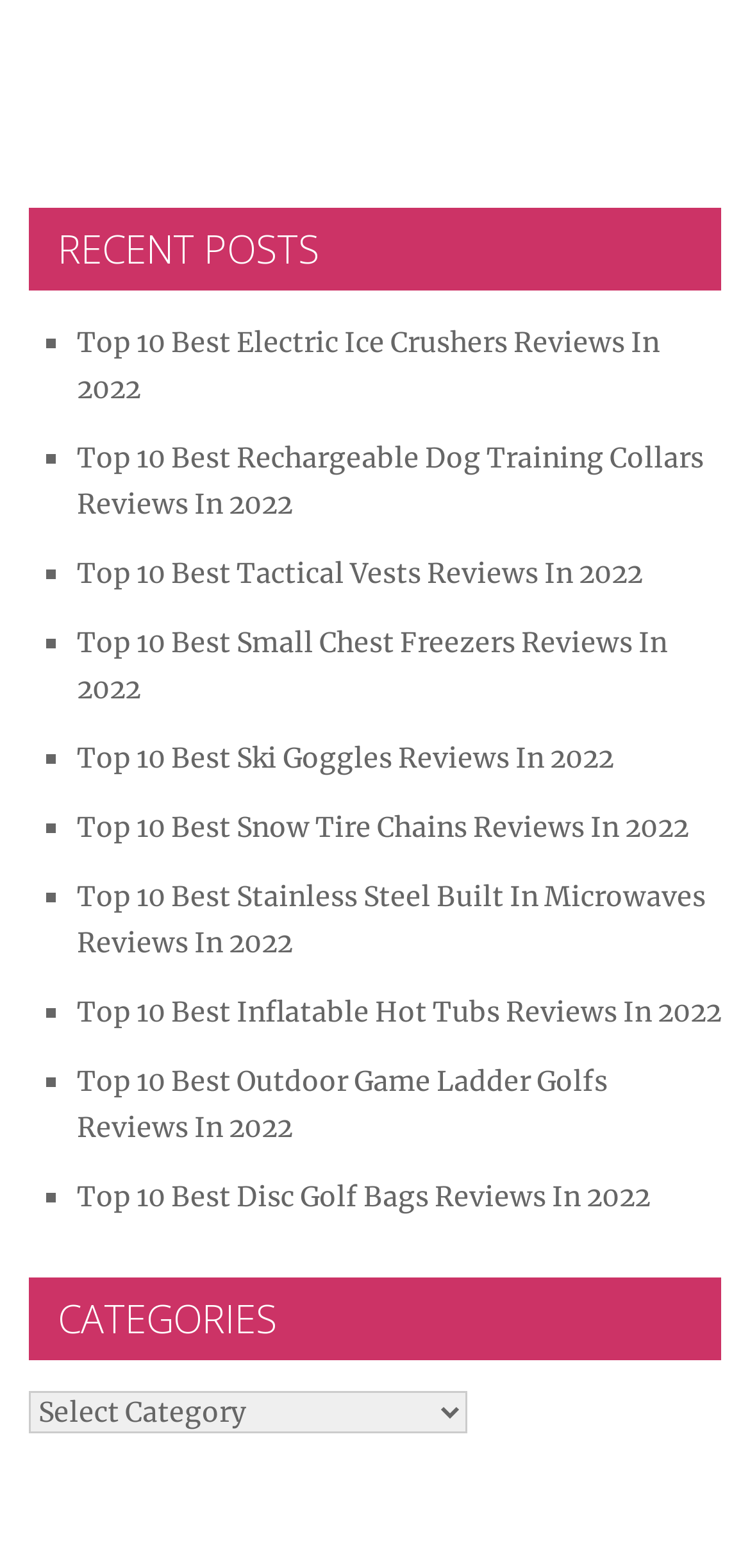Answer with a single word or phrase: 
Is the list of posts sorted in any particular order?

No